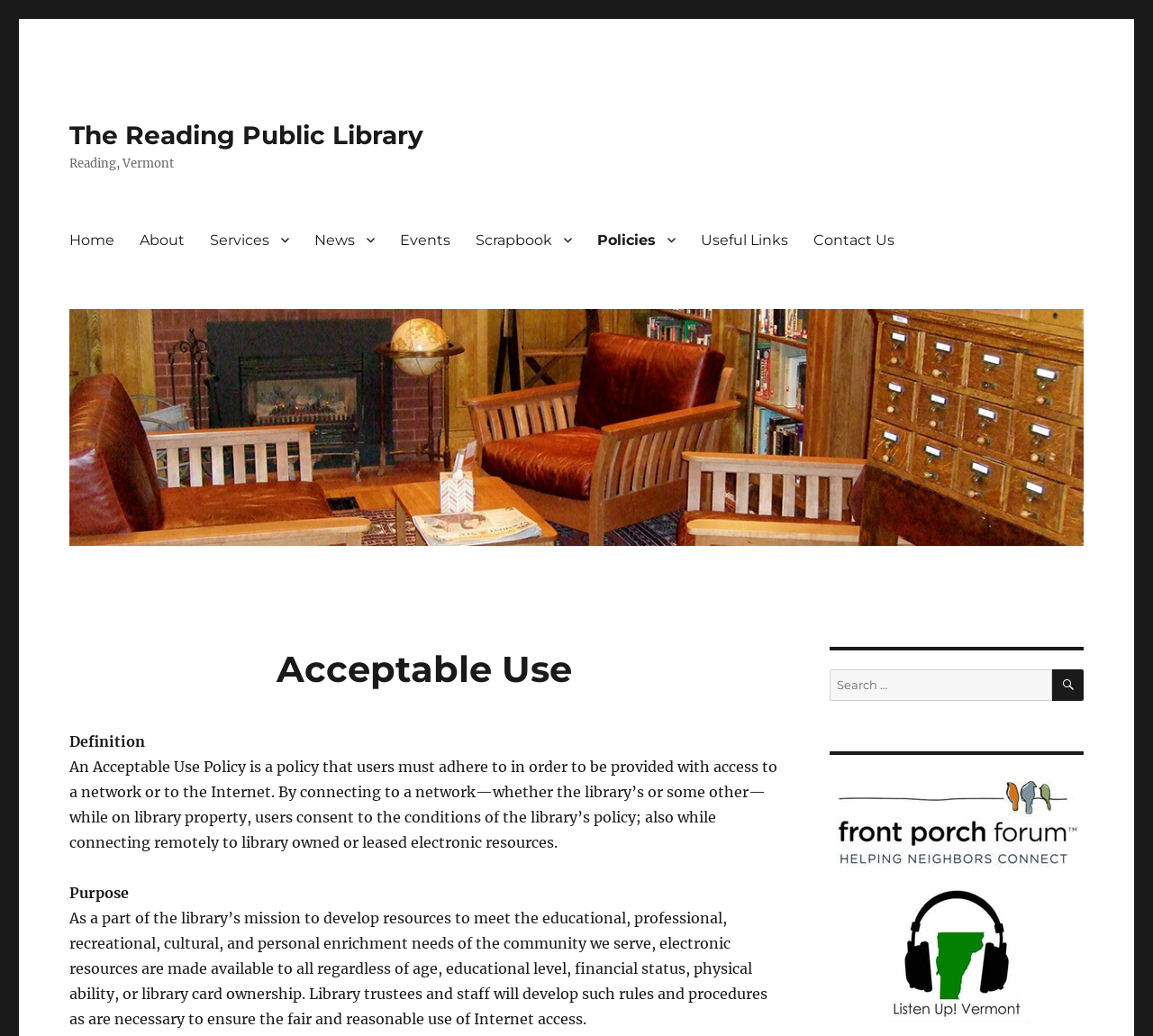Please reply with a single word or brief phrase to the question: 
What type of resources are made available by the library?

Electronic resources